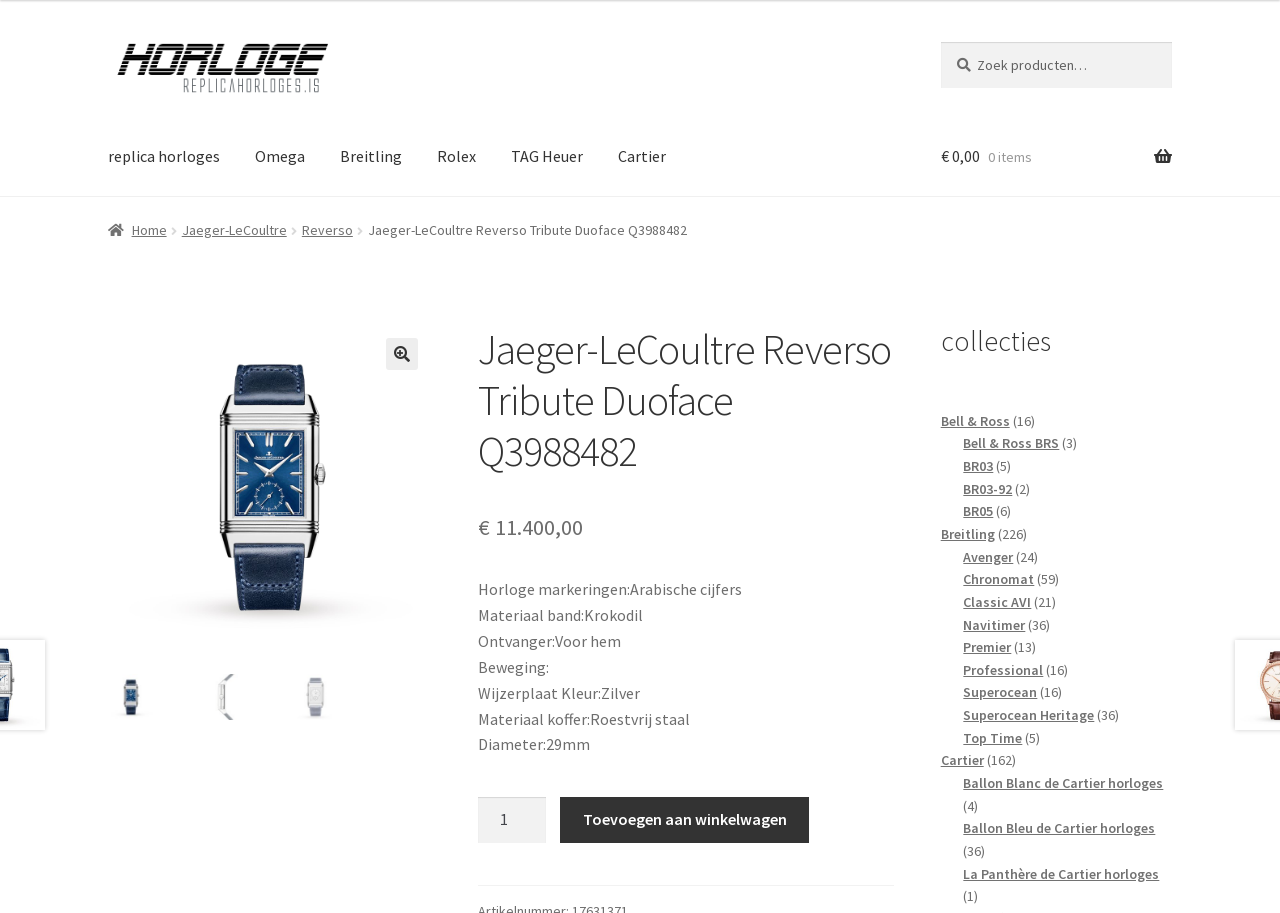What is the material of the watch band?
Using the image as a reference, deliver a detailed and thorough answer to the question.

I found the material of the watch band by looking at the static text element that says 'Materiaal band:Krokodil' which is located below the heading 'Jaeger-LeCoultre Reverso Tribute Duoface Q3988482'.